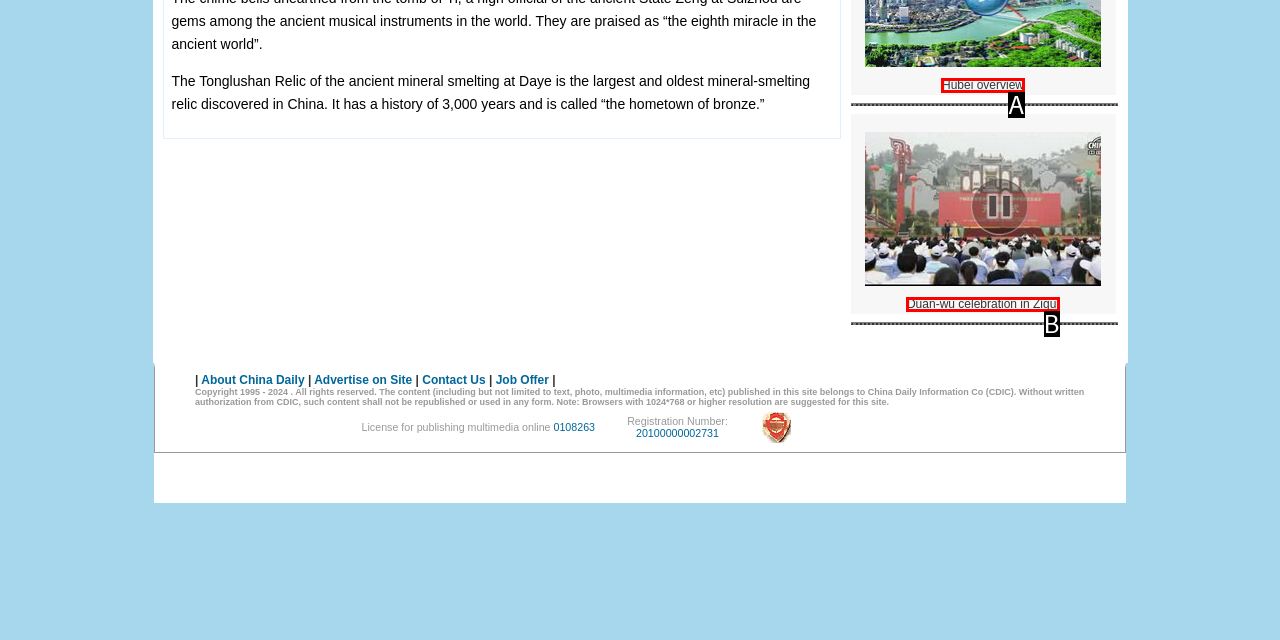Tell me the letter of the option that corresponds to the description: Hubei overview
Answer using the letter from the given choices directly.

A